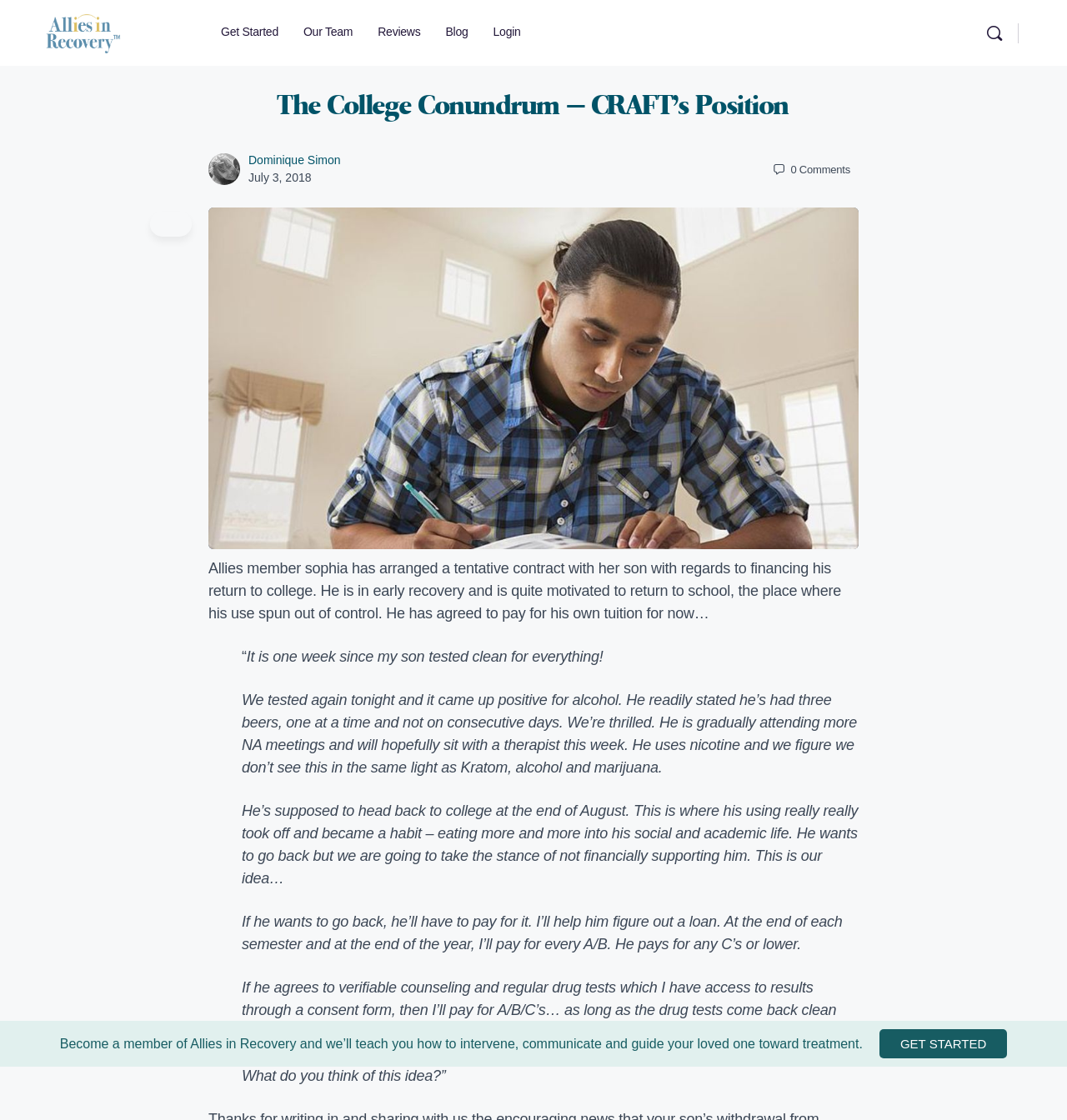What is the purpose of the 'Get Started' button?
Use the image to give a comprehensive and detailed response to the question.

The 'Get Started' button is likely a call-to-action for individuals or families to begin the recovery process with the support of the website's resources and guidance.